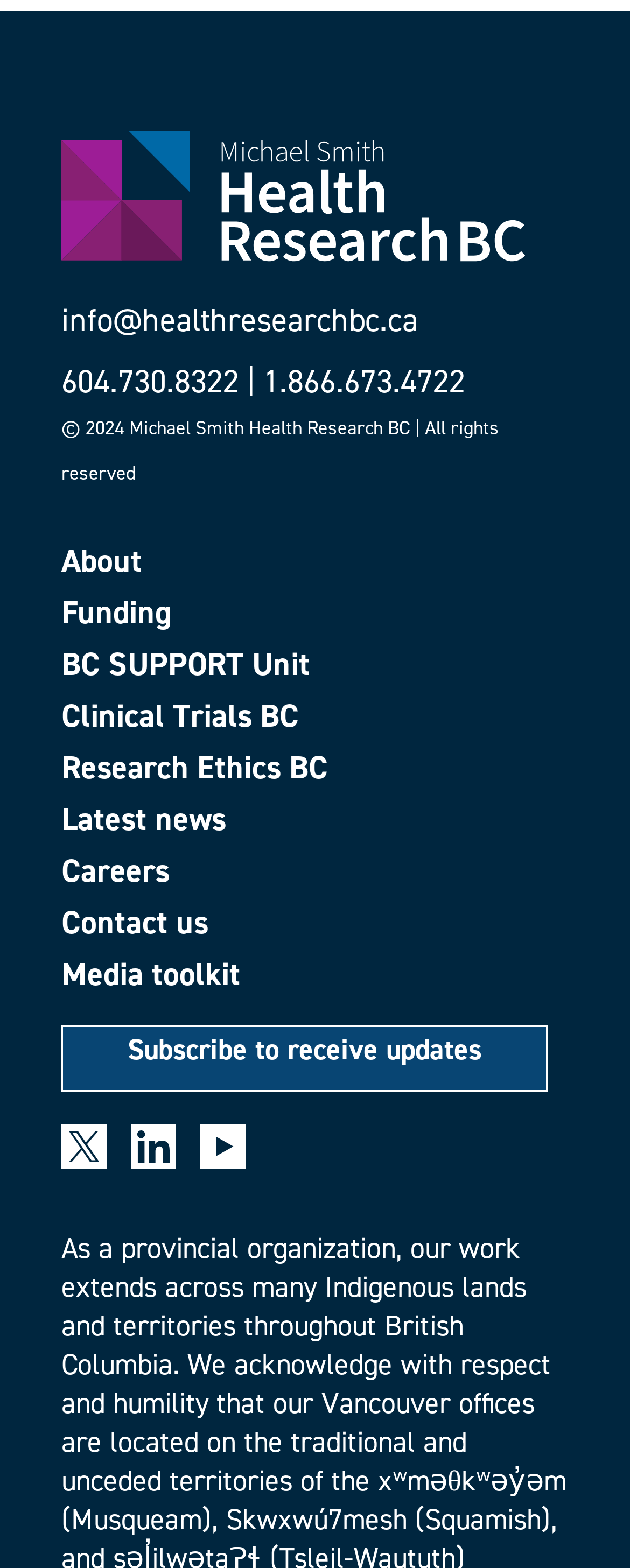Observe the image and answer the following question in detail: How many links are there in the main navigation?

The main navigation links are 'About', 'Funding', 'BC SUPPORT Unit', 'Clinical Trials BC', 'Research Ethics BC', 'Latest news', 'Careers', 'Contact us', and 'Media toolkit'. These links are located horizontally across the top of the webpage, and their bounding box coordinates indicate their vertical positions.